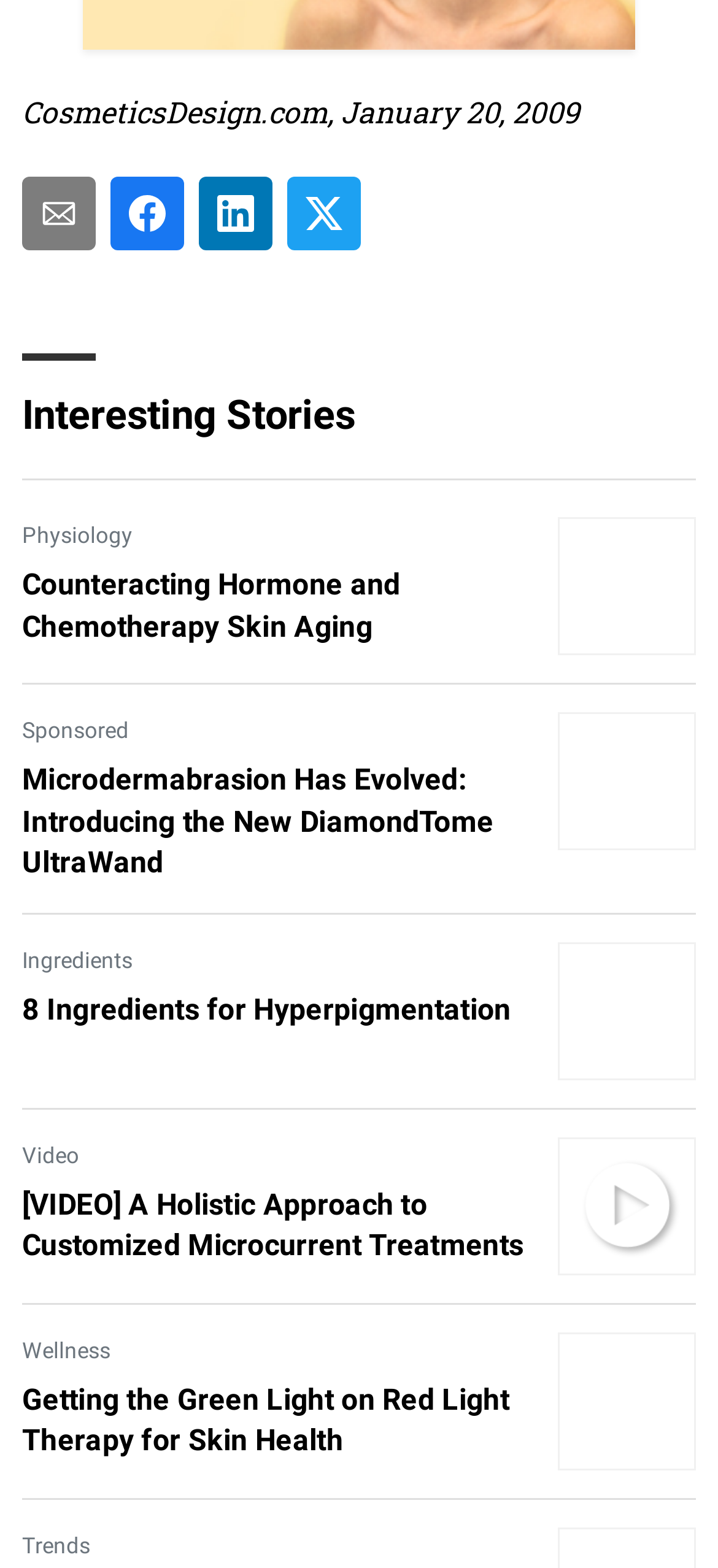What is the type of content represented by the link '[VIDEO] A Holistic Approach to Customized Microcurrent Treatments'?
Provide an in-depth and detailed explanation in response to the question.

The link '[VIDEO] A Holistic Approach to Customized Microcurrent Treatments' is a video content, as indicated by the '[VIDEO]' prefix and the generic element 'Multimedia > Video' above it.